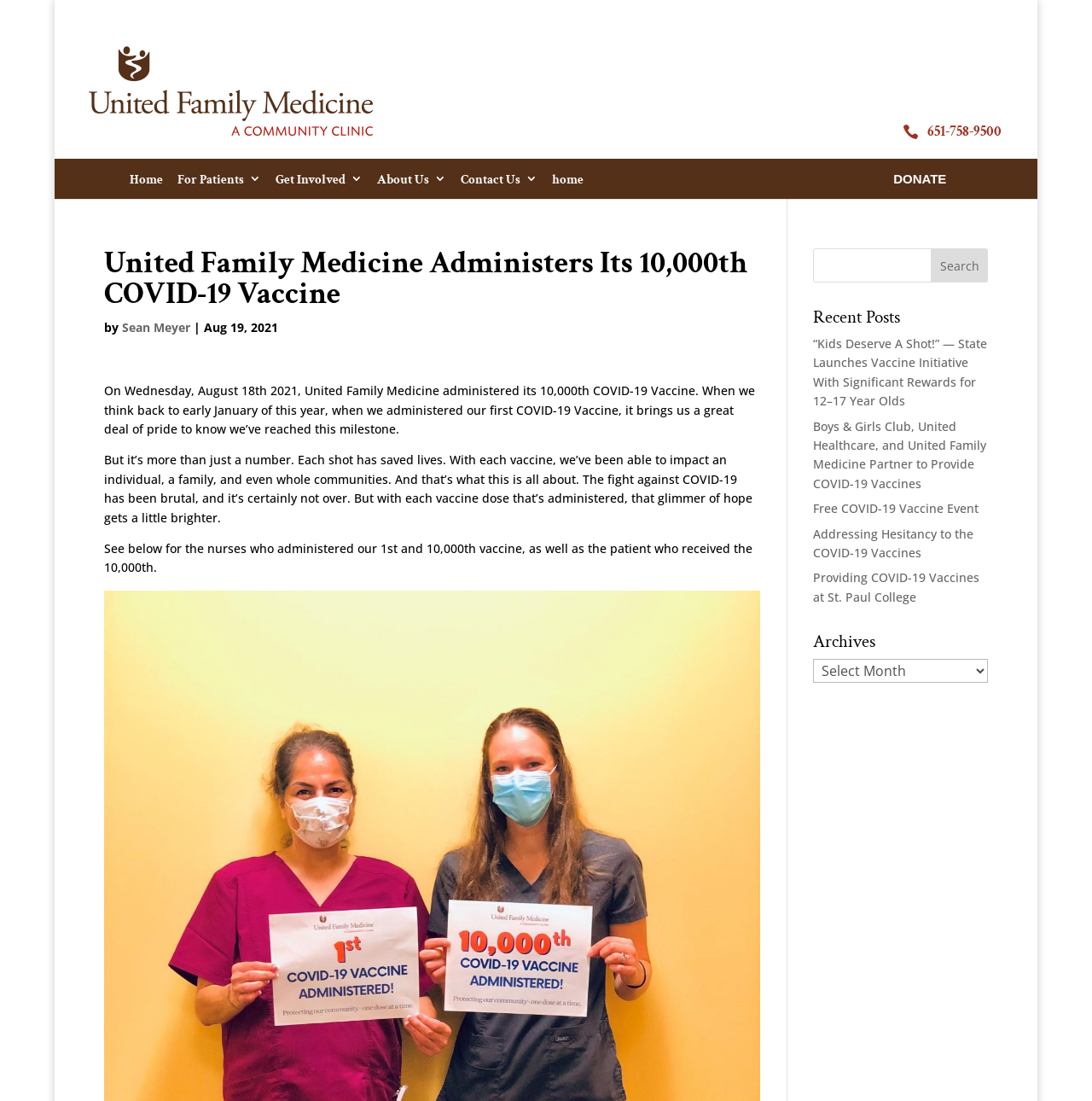What is the phone number of United Family Medicine?
Your answer should be a single word or phrase derived from the screenshot.

651-758-9500